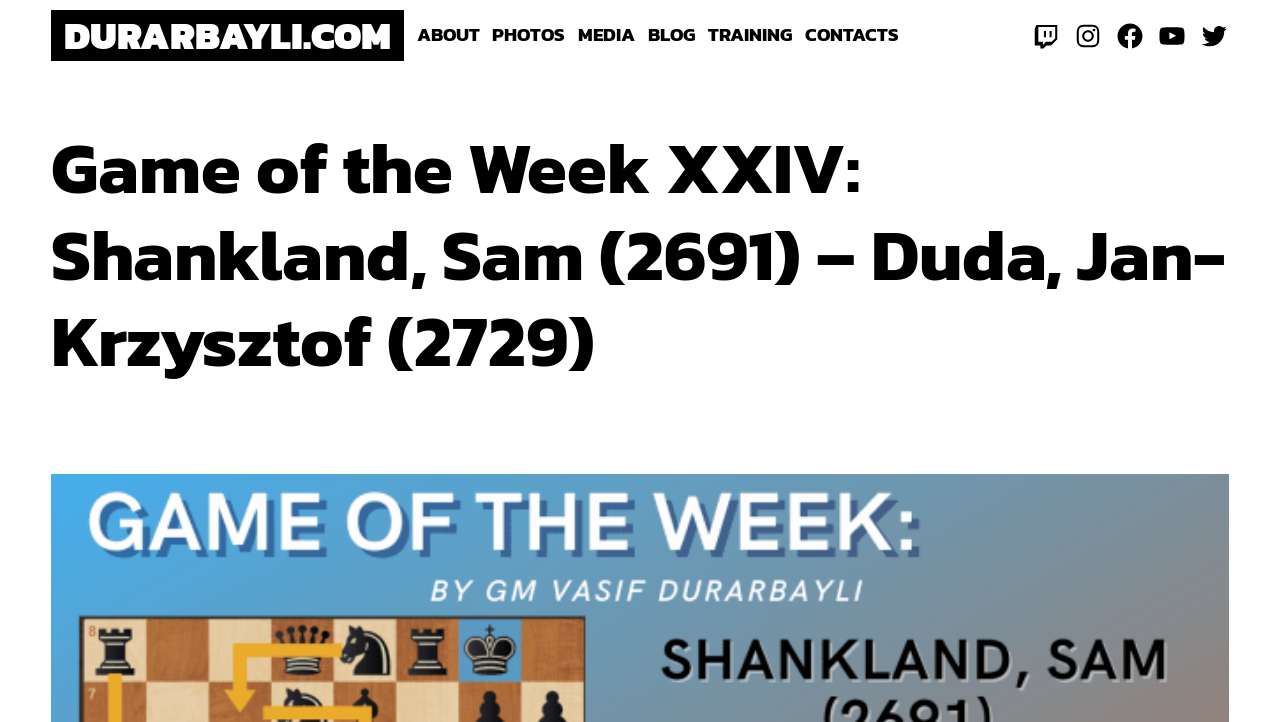Determine the bounding box coordinates of the clickable region to follow the instruction: "go to about page".

[0.325, 0.029, 0.375, 0.069]